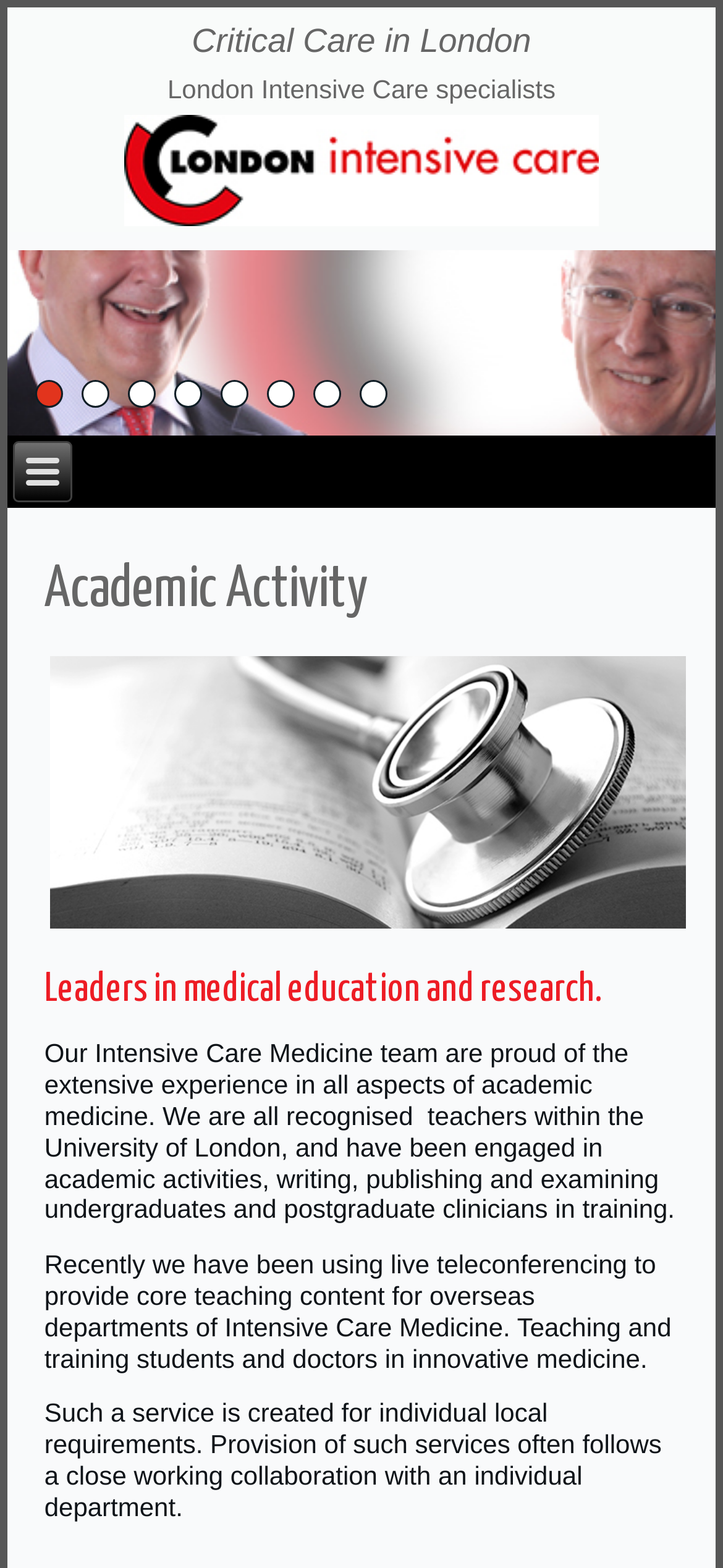Respond to the question below with a single word or phrase: How many links are on the webpage?

13